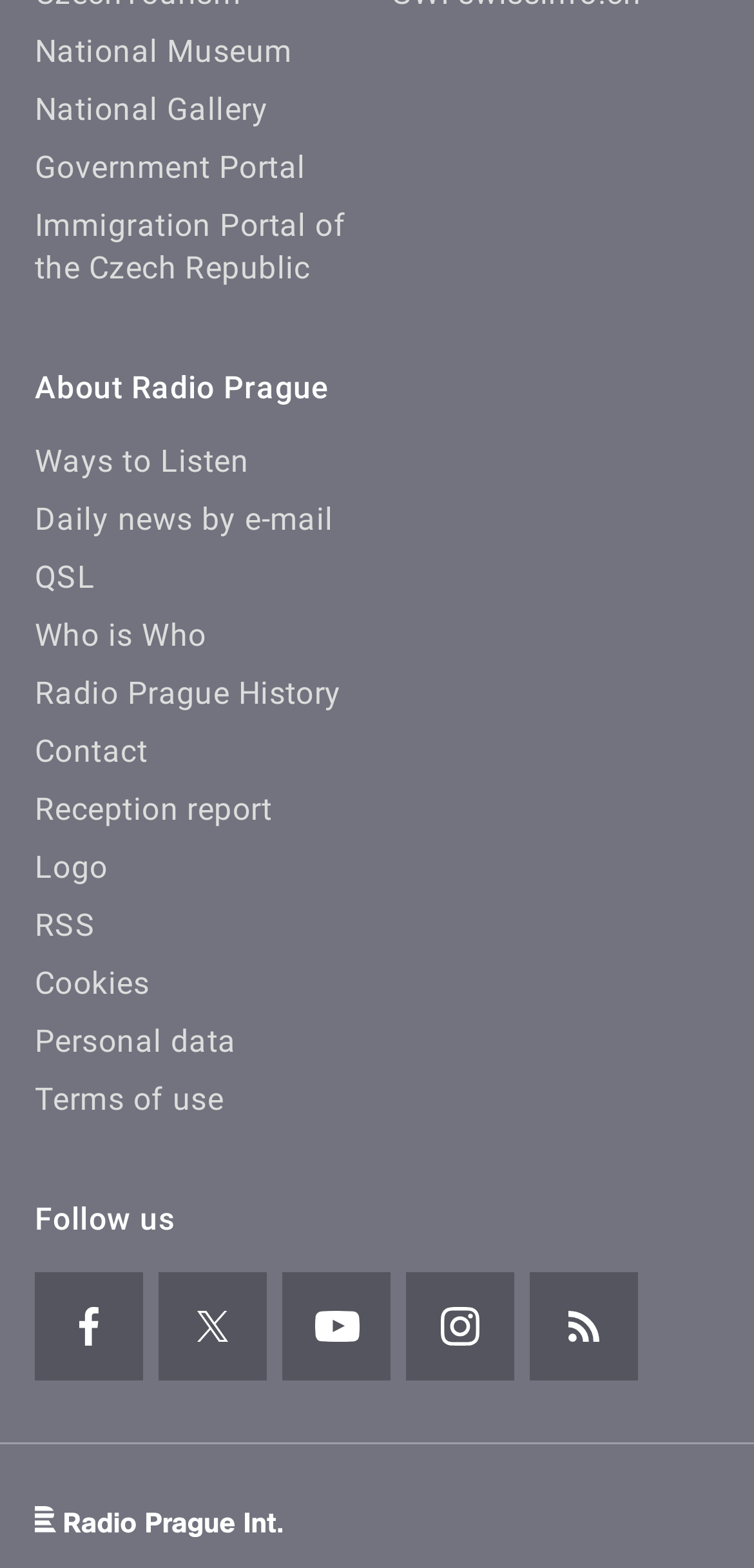With reference to the image, please provide a detailed answer to the following question: What is the first link in the second section?

The second section is the middle section on the webpage, which contains links to various pages related to Radio Prague. The first link in this section is 'About Radio Prague', which is located at the top of the section.